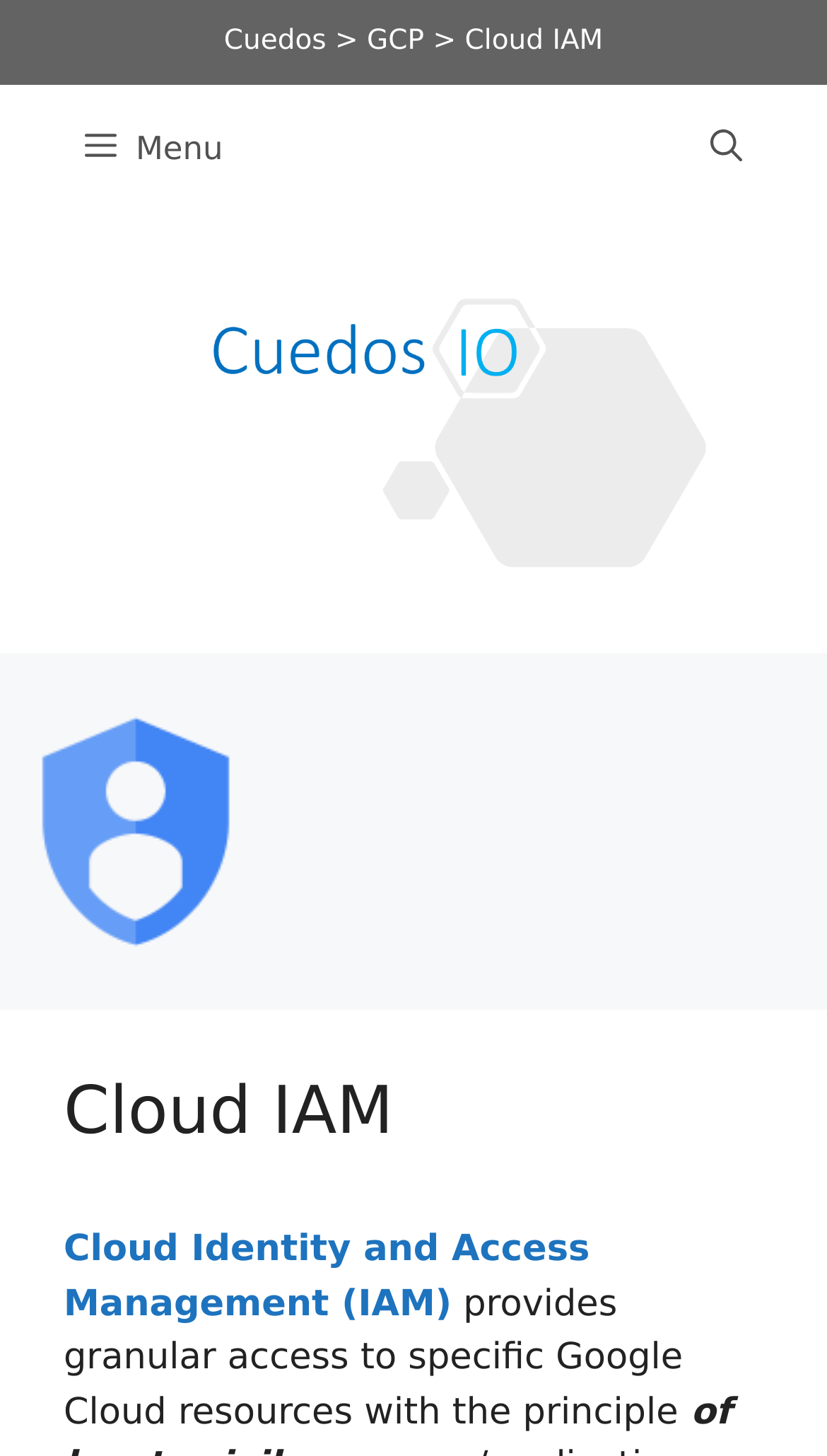Identify the bounding box coordinates for the UI element that matches this description: "aria-label="Open Search Bar"".

[0.808, 0.058, 0.949, 0.145]